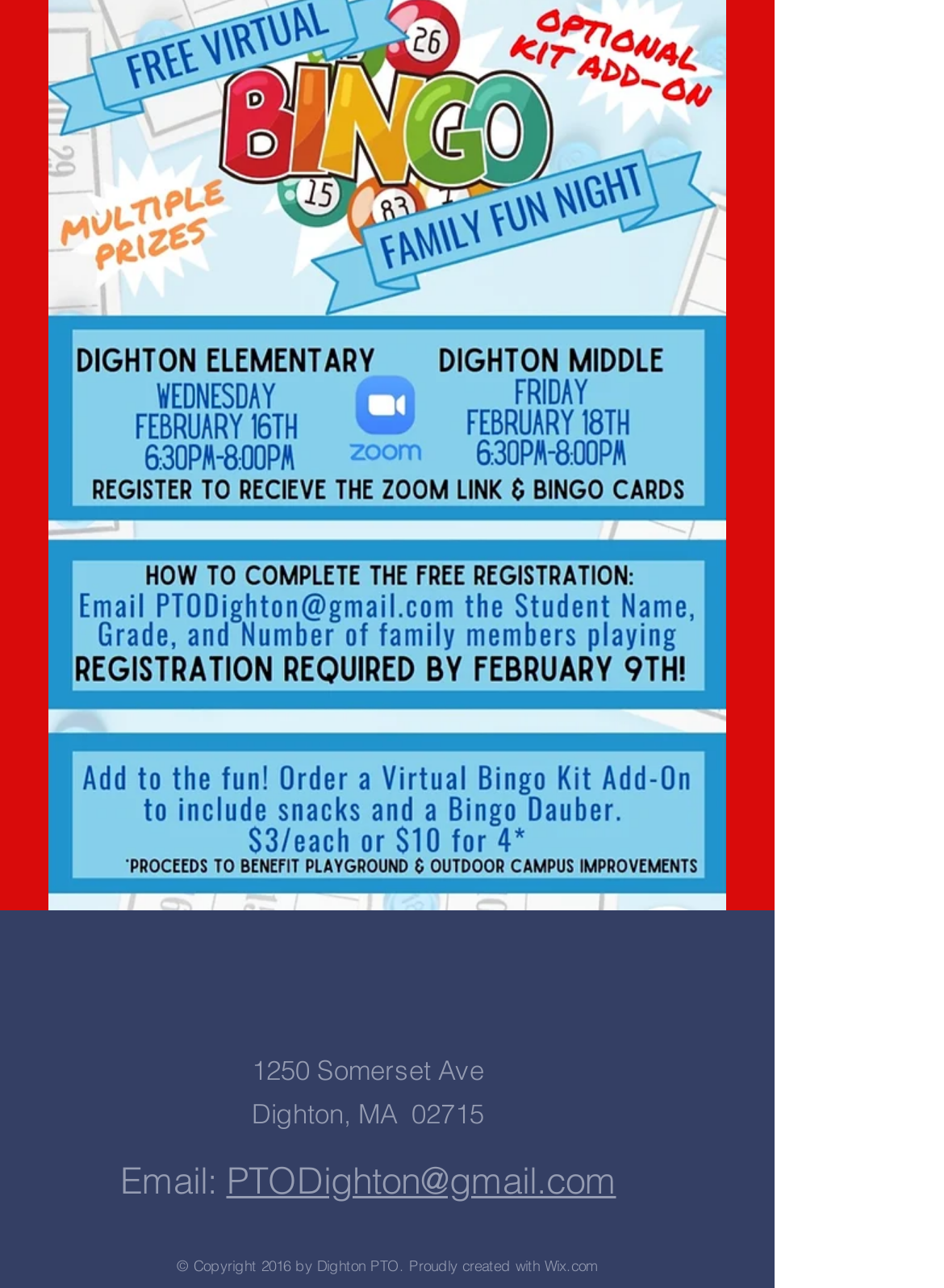Is the website of Dighton PTO a personal website?
Using the details from the image, give an elaborate explanation to answer the question.

I inferred that the website is not a personal website by looking at the content and structure of the webpage, which appears to be an organization's website, specifically a Parent-Teacher Organization (PTO) website, with information about the organization and its contact details.